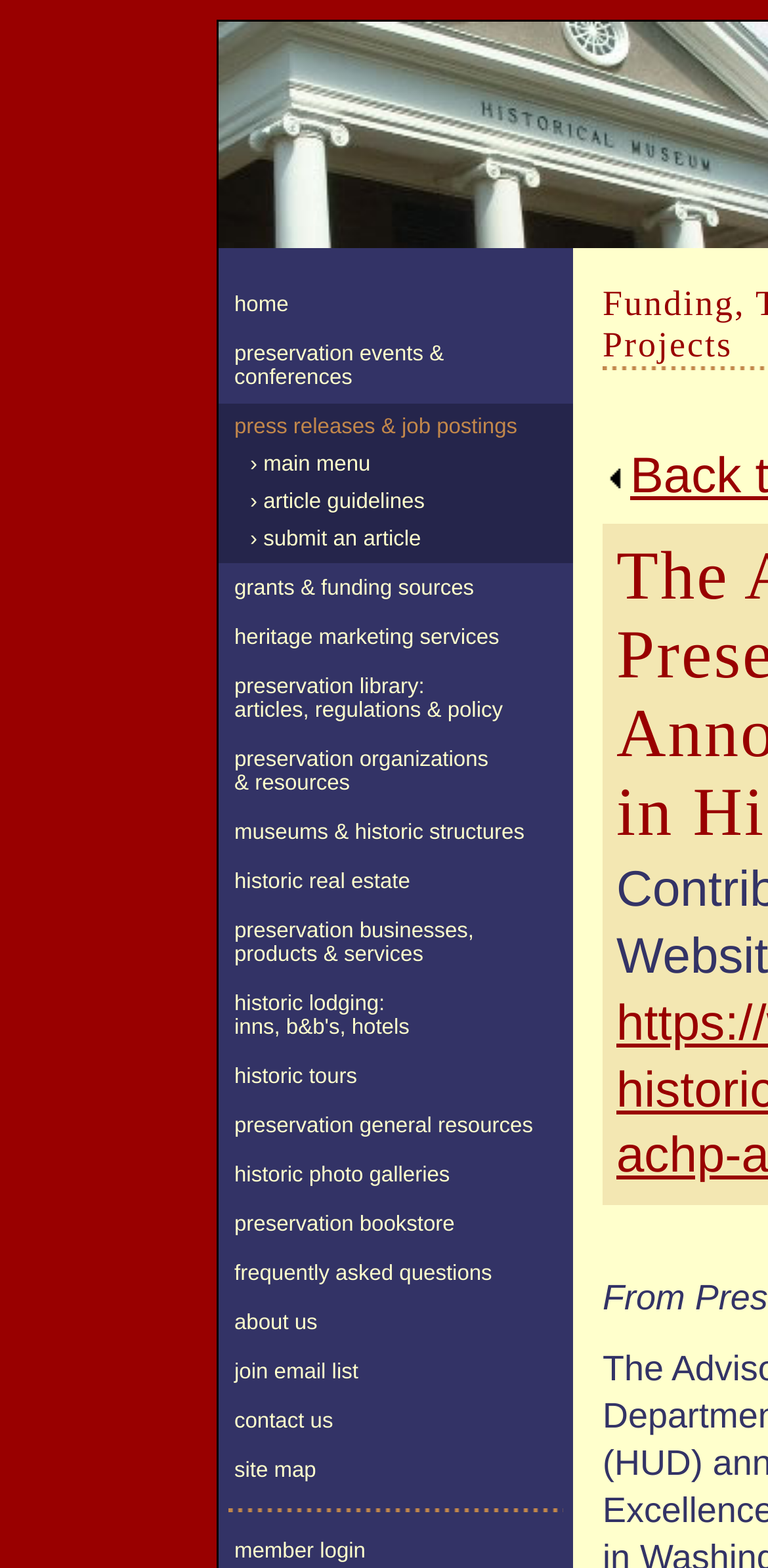Illustrate the webpage thoroughly, mentioning all important details.

This webpage is about historic preservation and cultural resource management. At the top, there is a logo image of "PreservationDirectory.com" on the left side, and a row of navigation links on the right side, including "home", "preservation events & conferences", "press releases & job postings", and others. 

Below the navigation links, there is a long list of categorized links, including "grants & funding sources", "heritage marketing services", "preservation library: articles, regulations & policy", and many others. These links are organized into rows, with each row containing a single link. The links are positioned from top to bottom and left-aligned.

On the bottom right side of the page, there is a small image and a layout table with a single row and cell, containing another image.